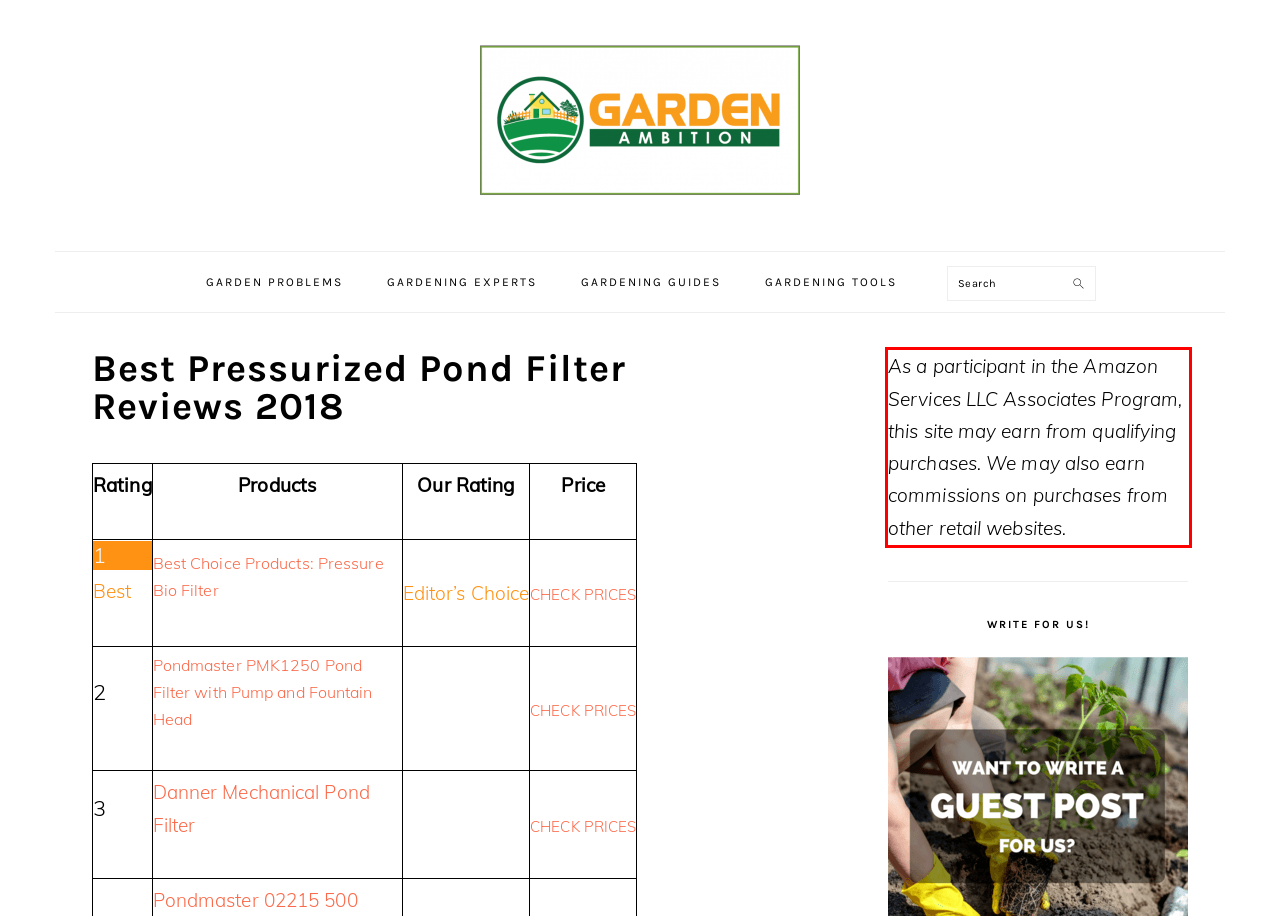Extract and provide the text found inside the red rectangle in the screenshot of the webpage.

As a participant in the Amazon Services LLC Associates Program, this site may earn from qualifying purchases. We may also earn commissions on purchases from other retail websites.